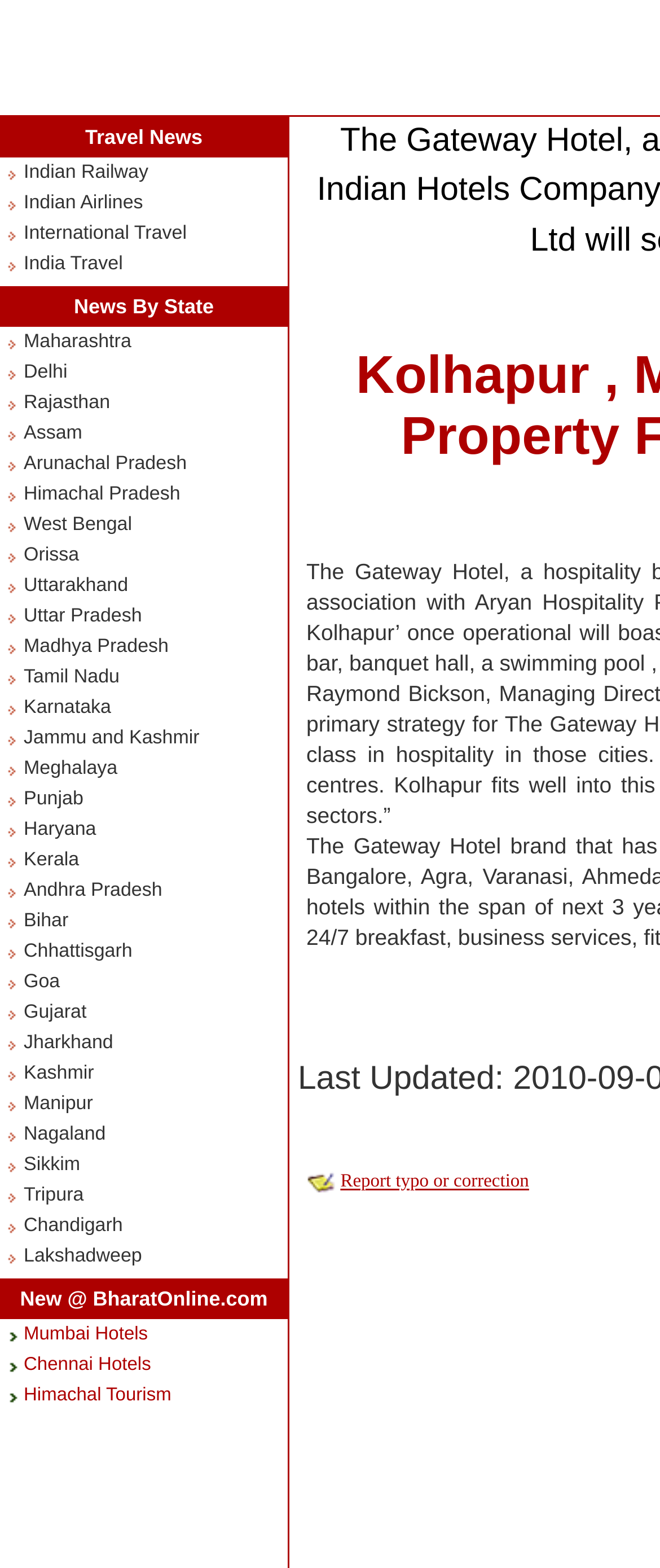Identify the coordinates of the bounding box for the element described below: "Bihar". Return the coordinates as four float numbers between 0 and 1: [left, top, right, bottom].

[0.036, 0.581, 0.104, 0.594]